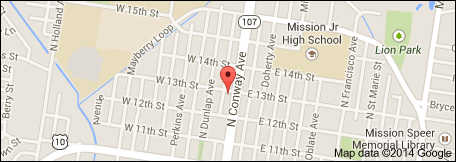Elaborate on all the features and components visible in the image.

This image displays a map highlighting a specific area in Mission, Texas, with a prominent red marker indicating a specific location. The map focuses on Conway Avenue and surrounding streets, showcasing the neighborhood's layout with streets named North Dunlap Avenue, West 14th Street, and others. Nearby landmarks include Mission Jr. High School and Lion Park. This map serves as an informative guide for navigating the local area, likely related to the contact information presented by Winter Texan Times, which includes the address at 1217 N. Conway Ave, Mission, TX 78572. The visual representation provides a clear understanding of the community layout and available nearby infrastructure.